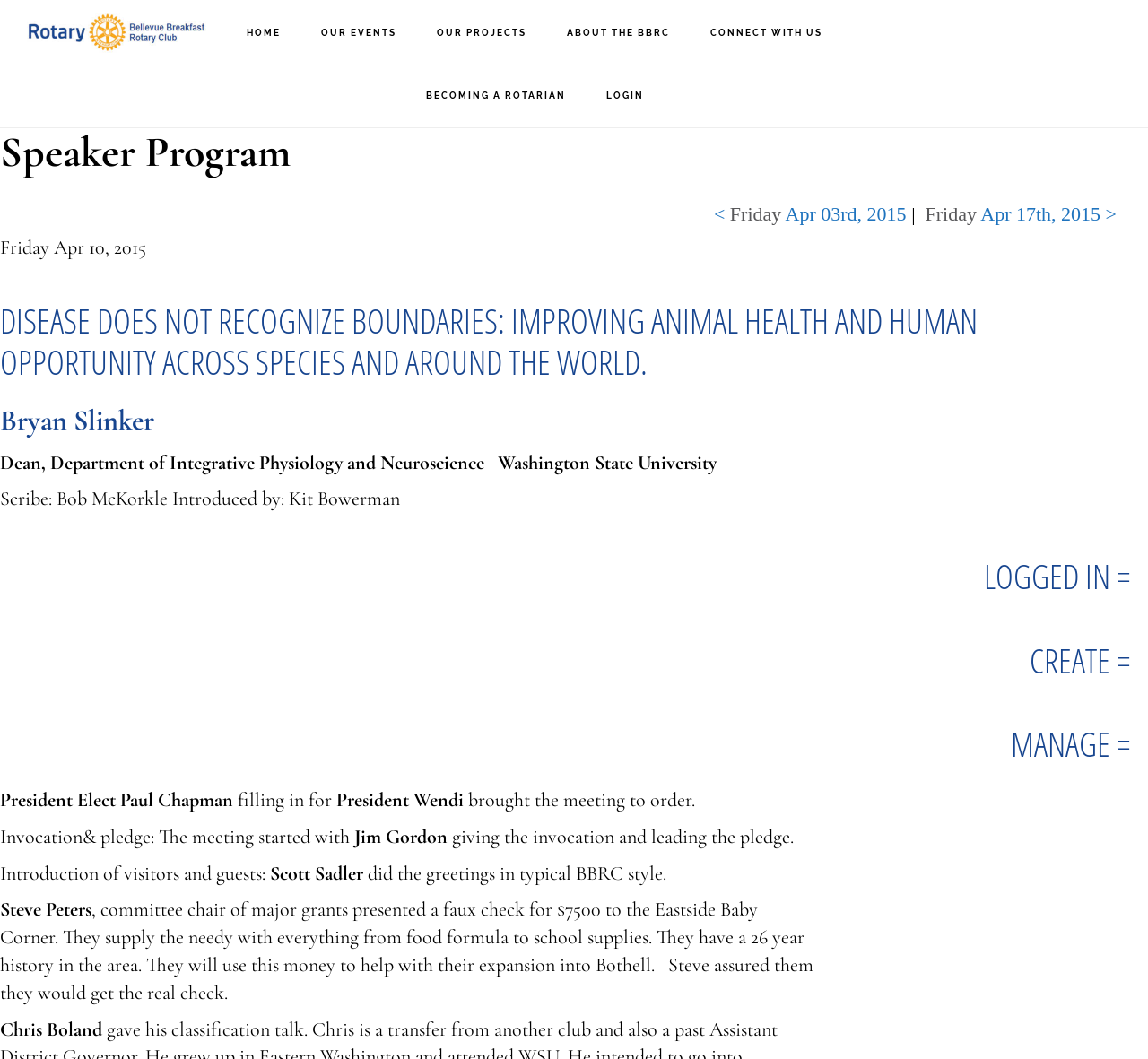Can you find the bounding box coordinates for the UI element given this description: "Home"? Provide the coordinates as four float numbers between 0 and 1: [left, top, right, bottom].

[0.199, 0.002, 0.26, 0.061]